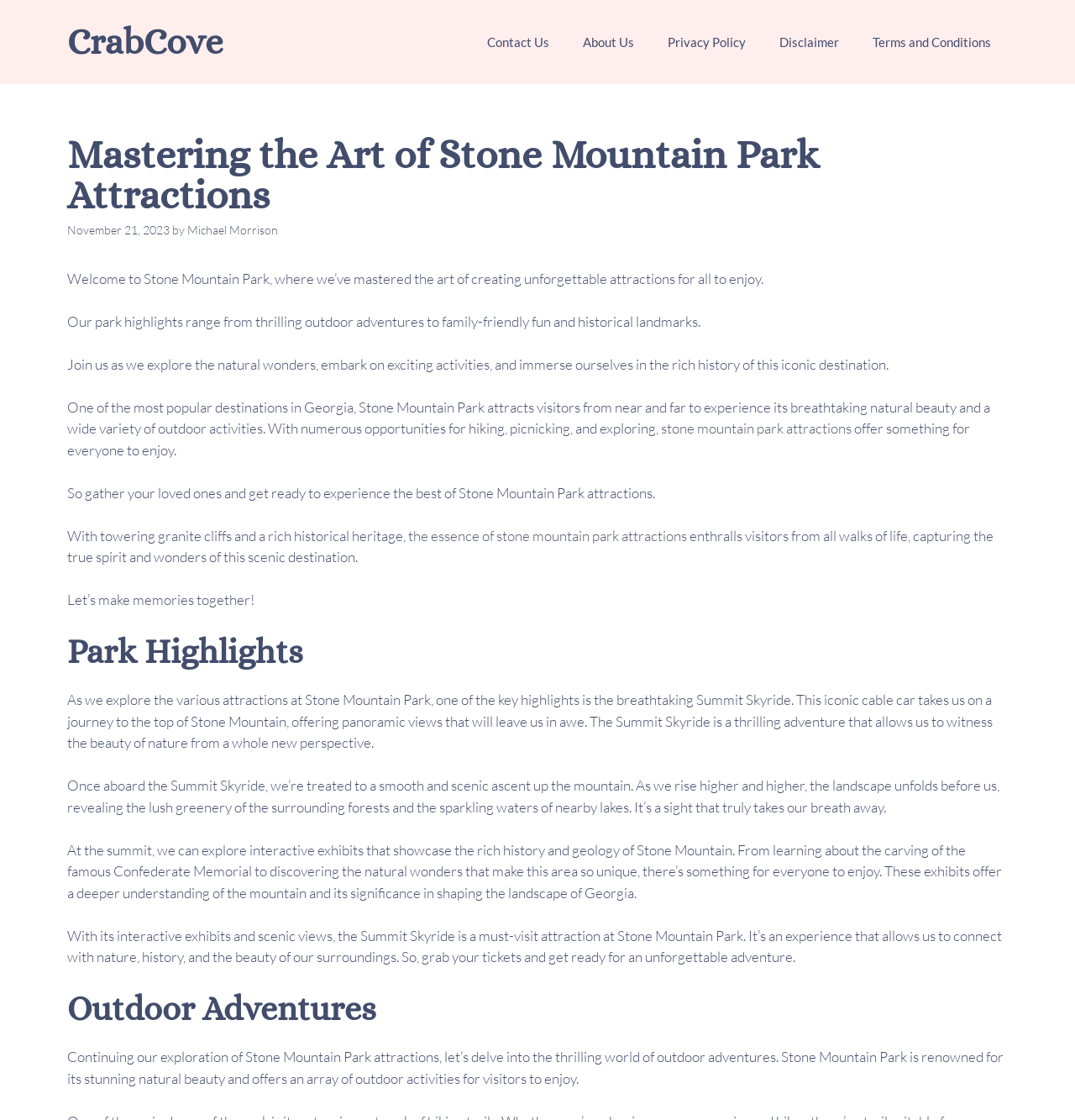Determine the bounding box coordinates for the clickable element to execute this instruction: "Click the link to Stone Mountain Park attractions". Provide the coordinates as four float numbers between 0 and 1, i.e., [left, top, right, bottom].

[0.615, 0.375, 0.792, 0.39]